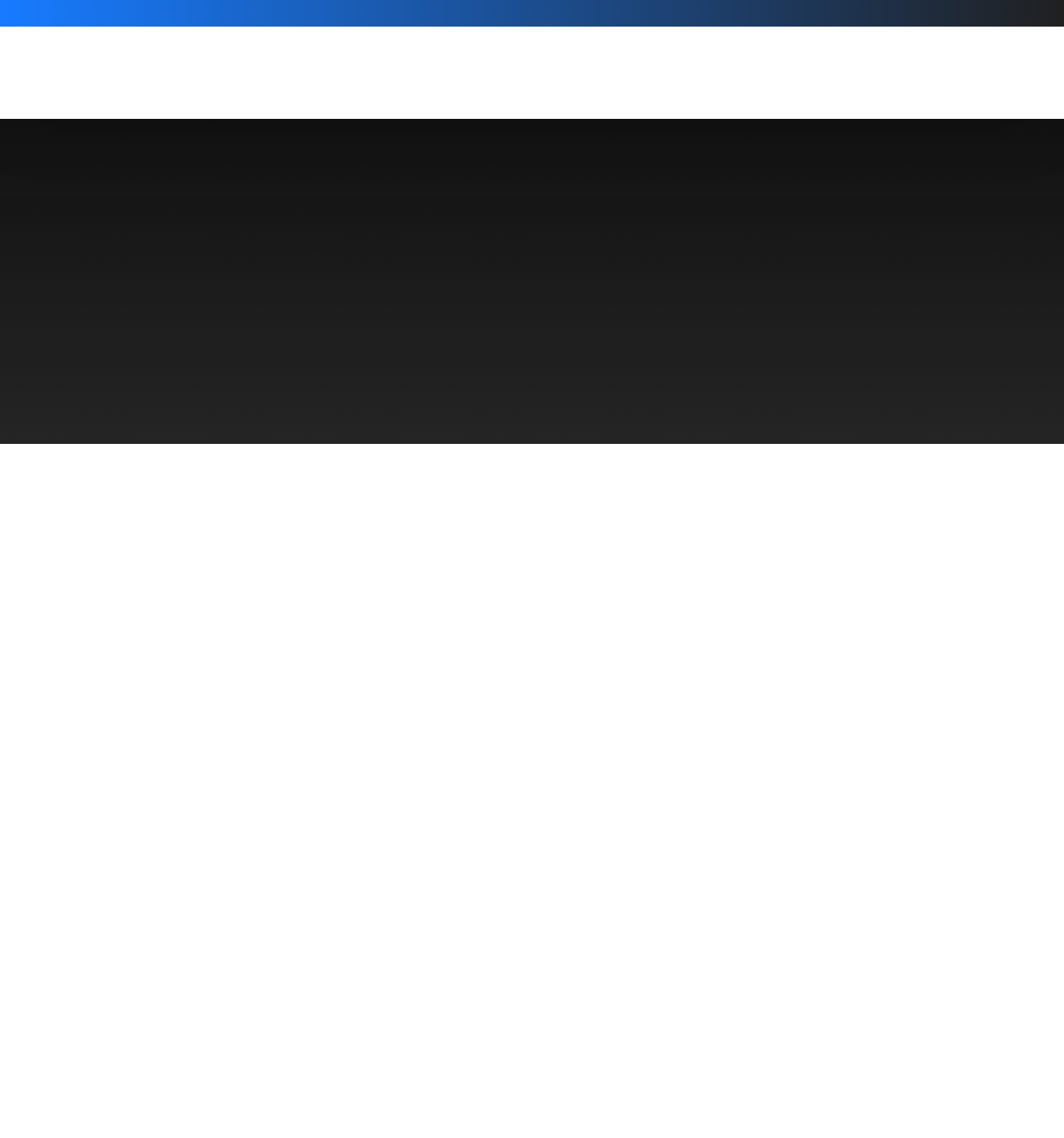Please provide the bounding box coordinates for the UI element as described: "Introduction to MongoDB". The coordinates must be four floats between 0 and 1, represented as [left, top, right, bottom].

[0.773, 0.916, 0.901, 0.928]